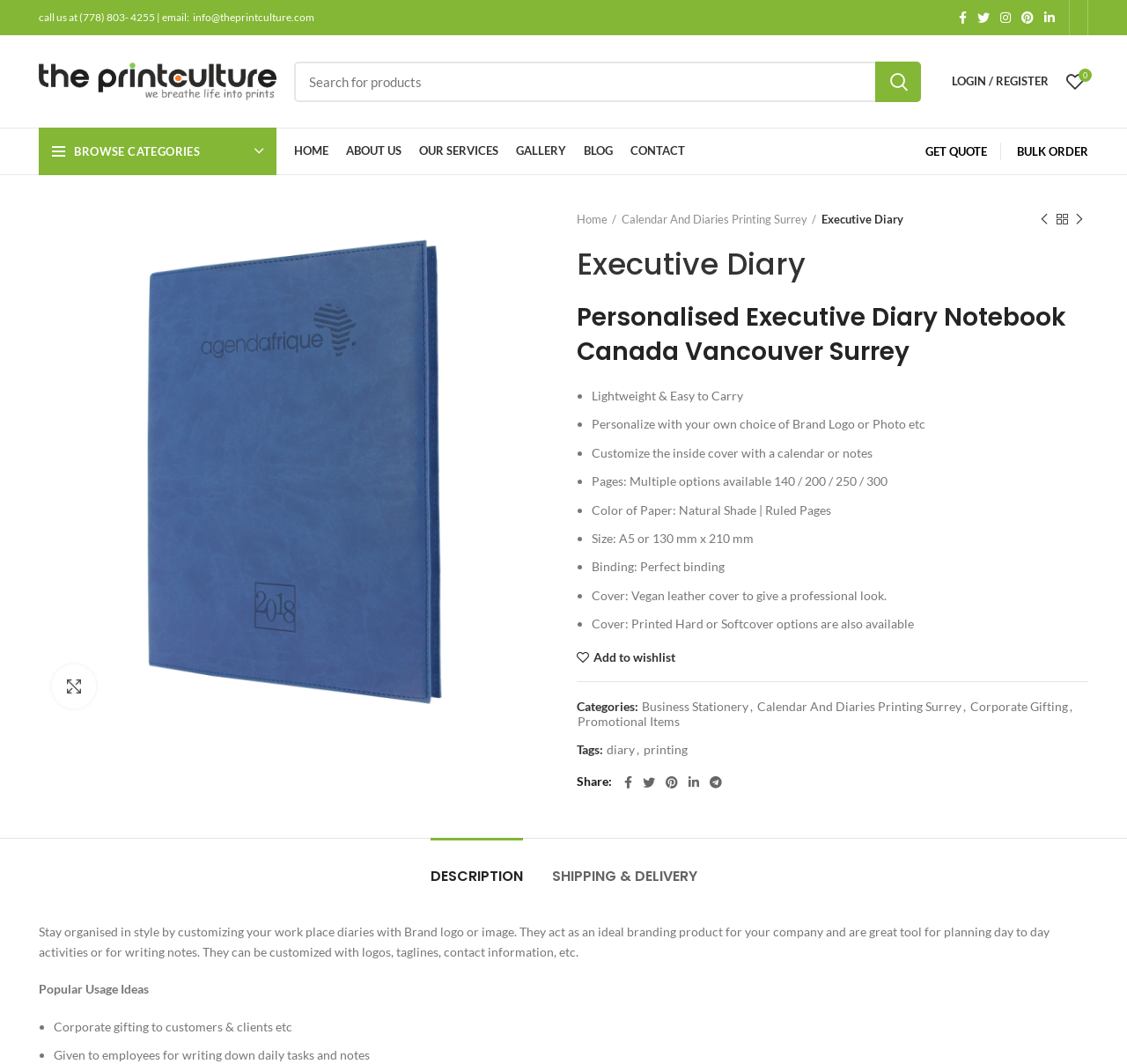Please reply with a single word or brief phrase to the question: 
What is the purpose of customizing the diary with a brand logo?

Ideal branding product